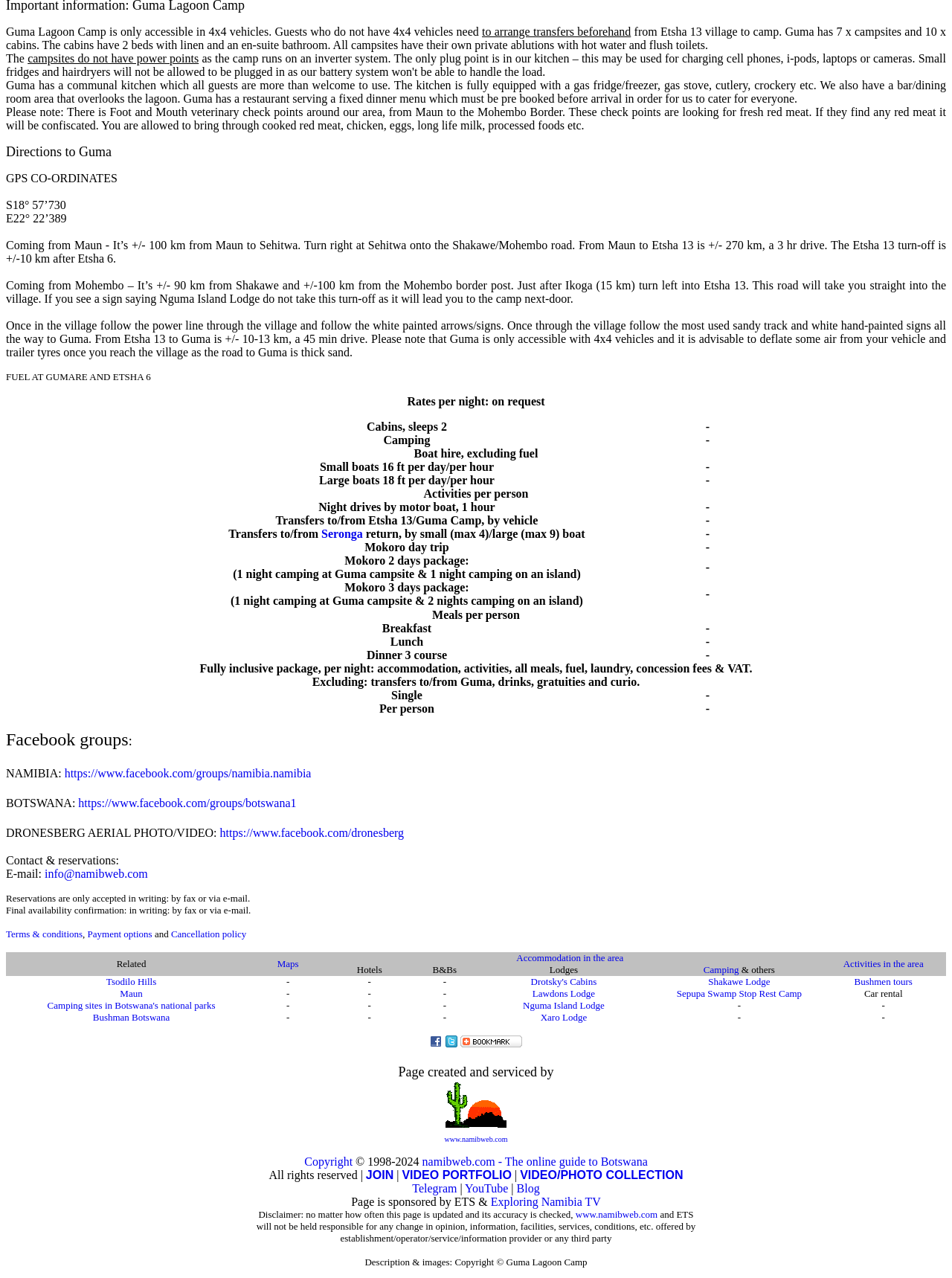Locate the bounding box coordinates of the element to click to perform the following action: 'Visit Namibia Facebook group'. The coordinates should be given as four float values between 0 and 1, in the form of [left, top, right, bottom].

[0.068, 0.6, 0.327, 0.61]